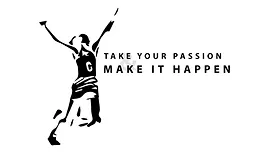Give a short answer to this question using one word or a phrase:
What is the theme of the motivational text?

Determination and drive